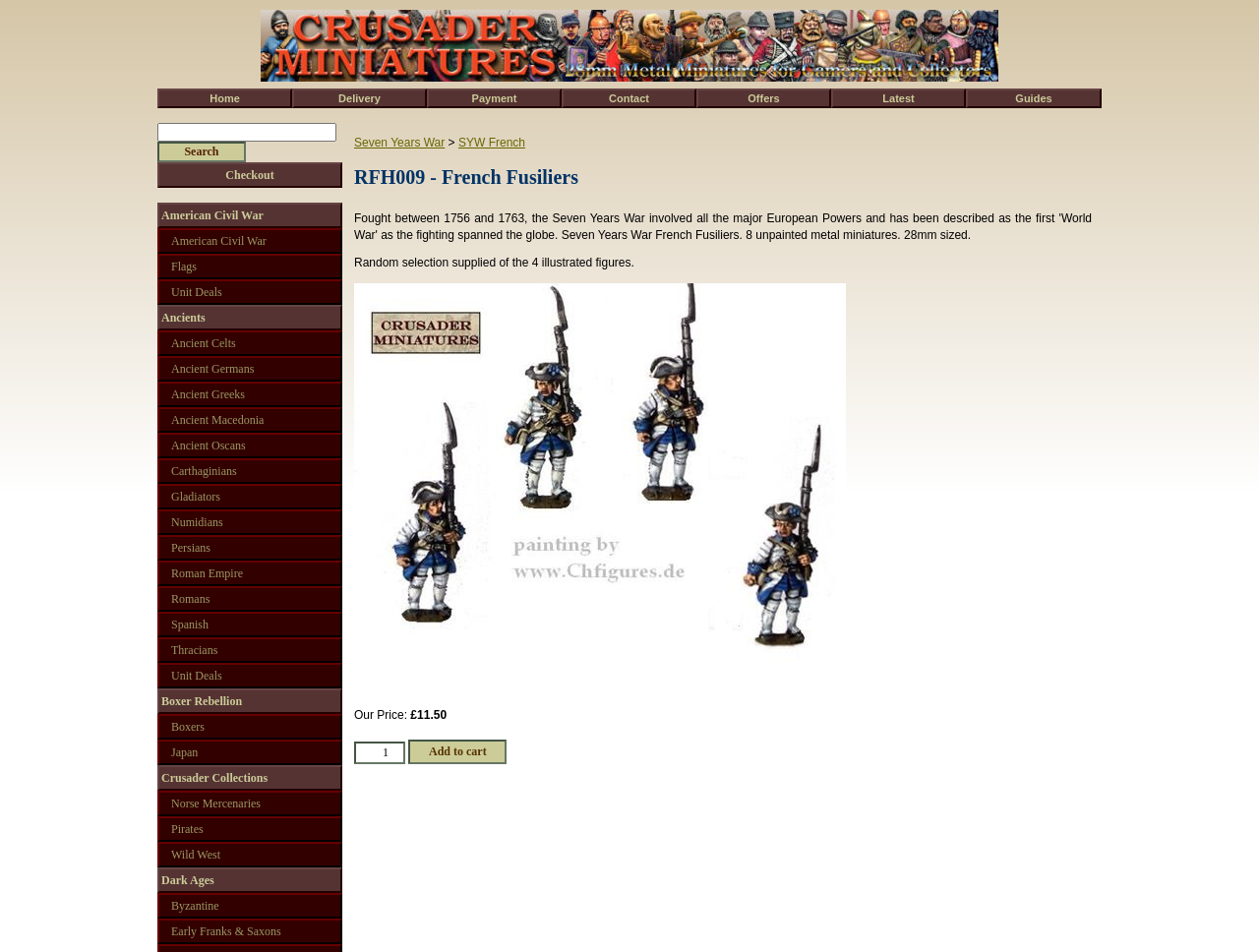Please identify the coordinates of the bounding box for the clickable region that will accomplish this instruction: "Go to checkout".

[0.125, 0.17, 0.272, 0.197]